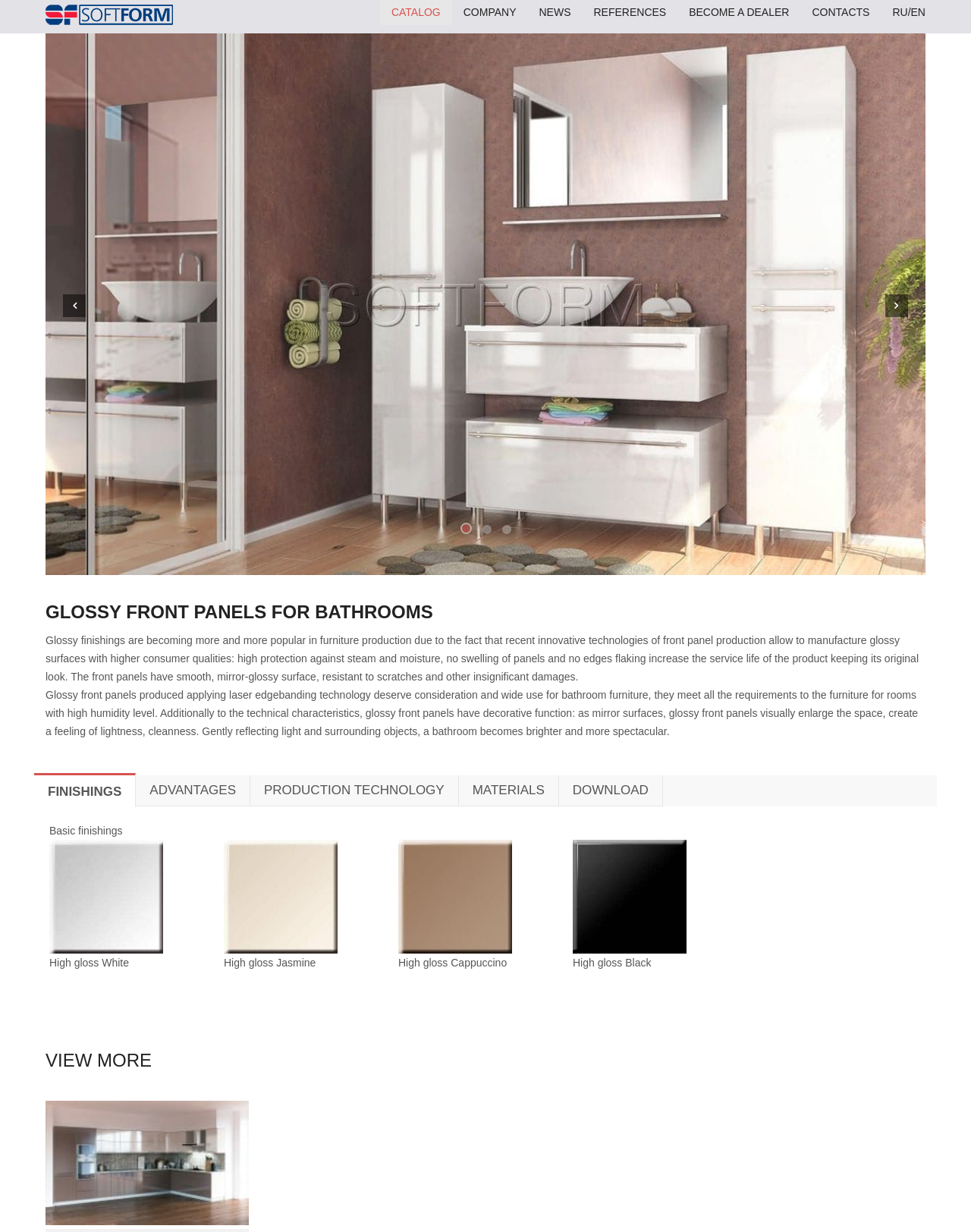Determine the bounding box coordinates for the UI element with the following description: "CATALOG". The coordinates should be four float numbers between 0 and 1, represented as [left, top, right, bottom].

[0.391, 0.0, 0.465, 0.02]